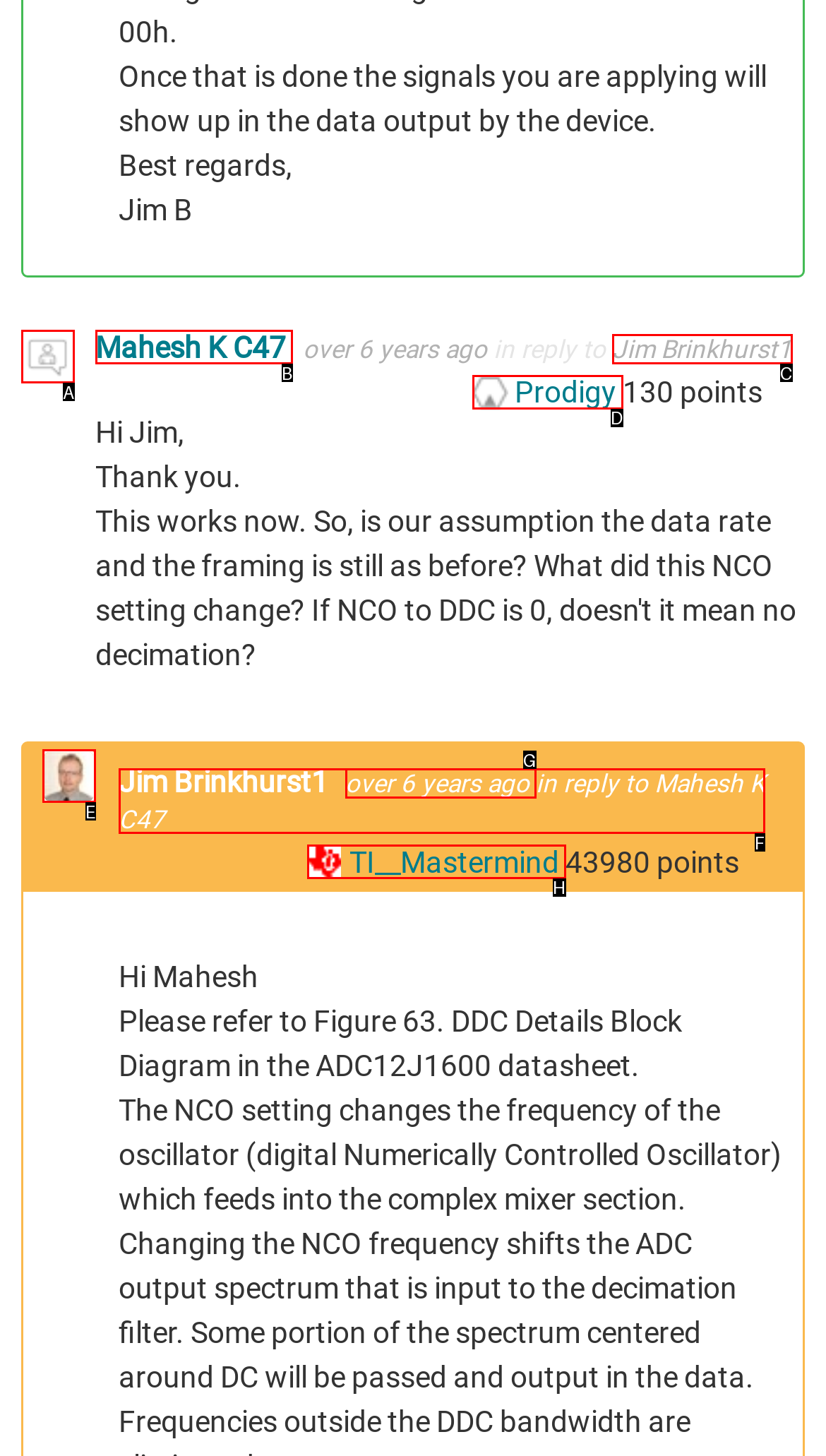Given the description: alt="Mahesh K C47", identify the corresponding option. Answer with the letter of the appropriate option directly.

A